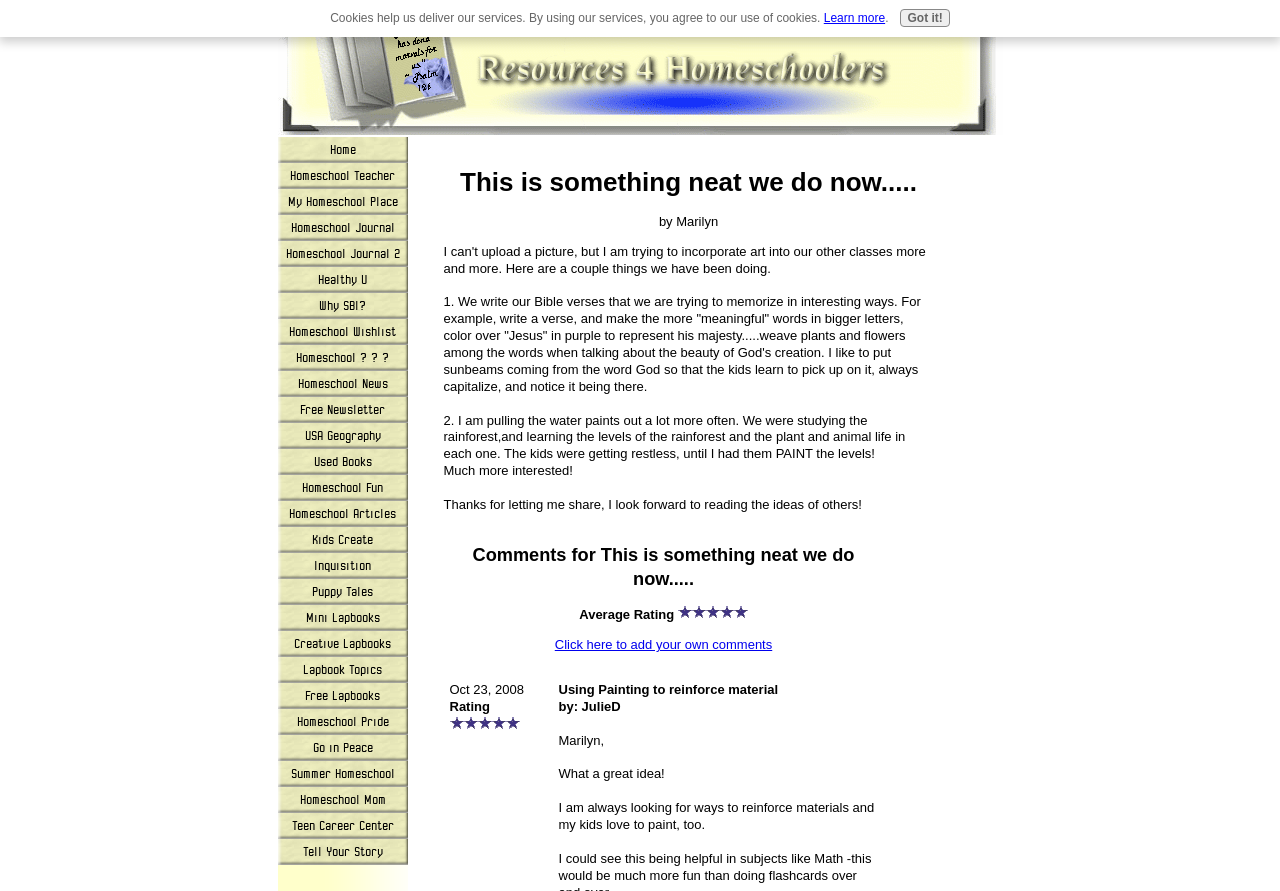Determine which piece of text is the heading of the webpage and provide it.

This is something neat we do now.....